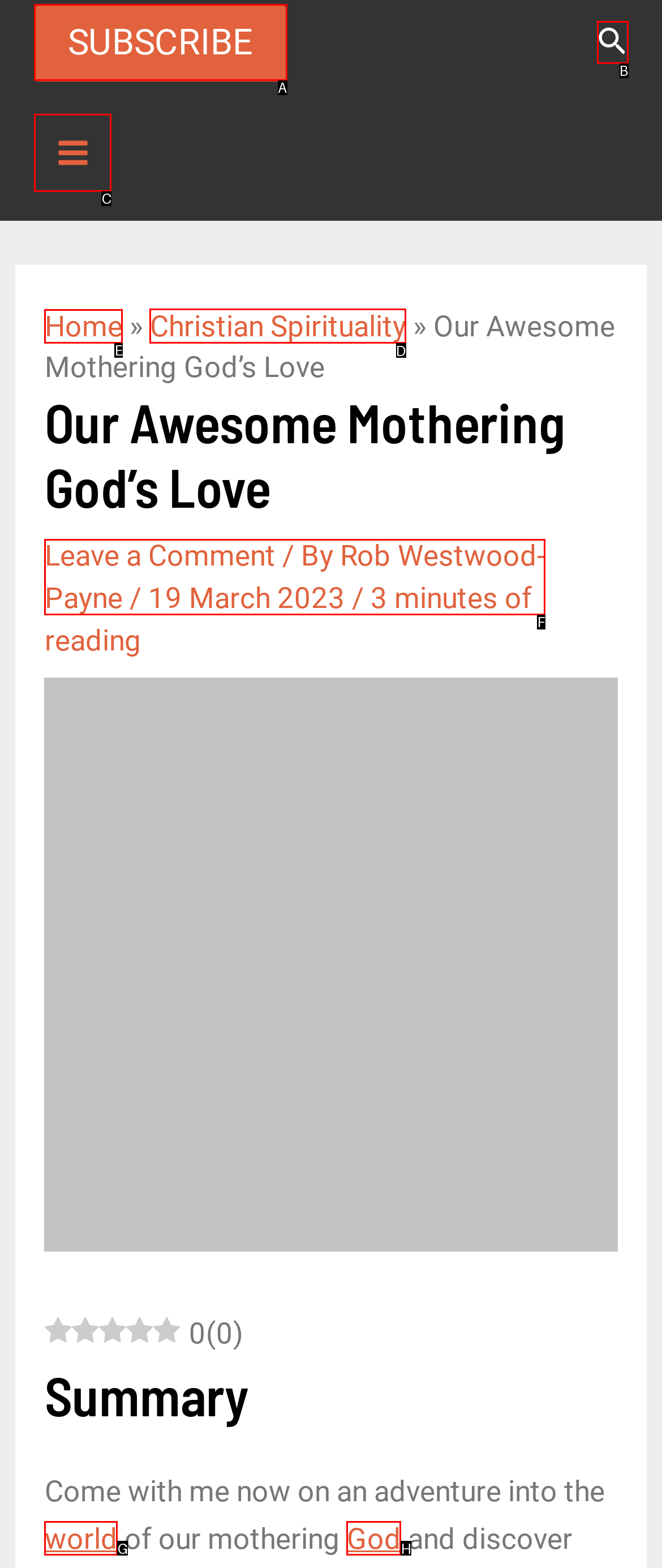Which lettered option should be clicked to perform the following task: Read the article about Christian Spirituality
Respond with the letter of the appropriate option.

D